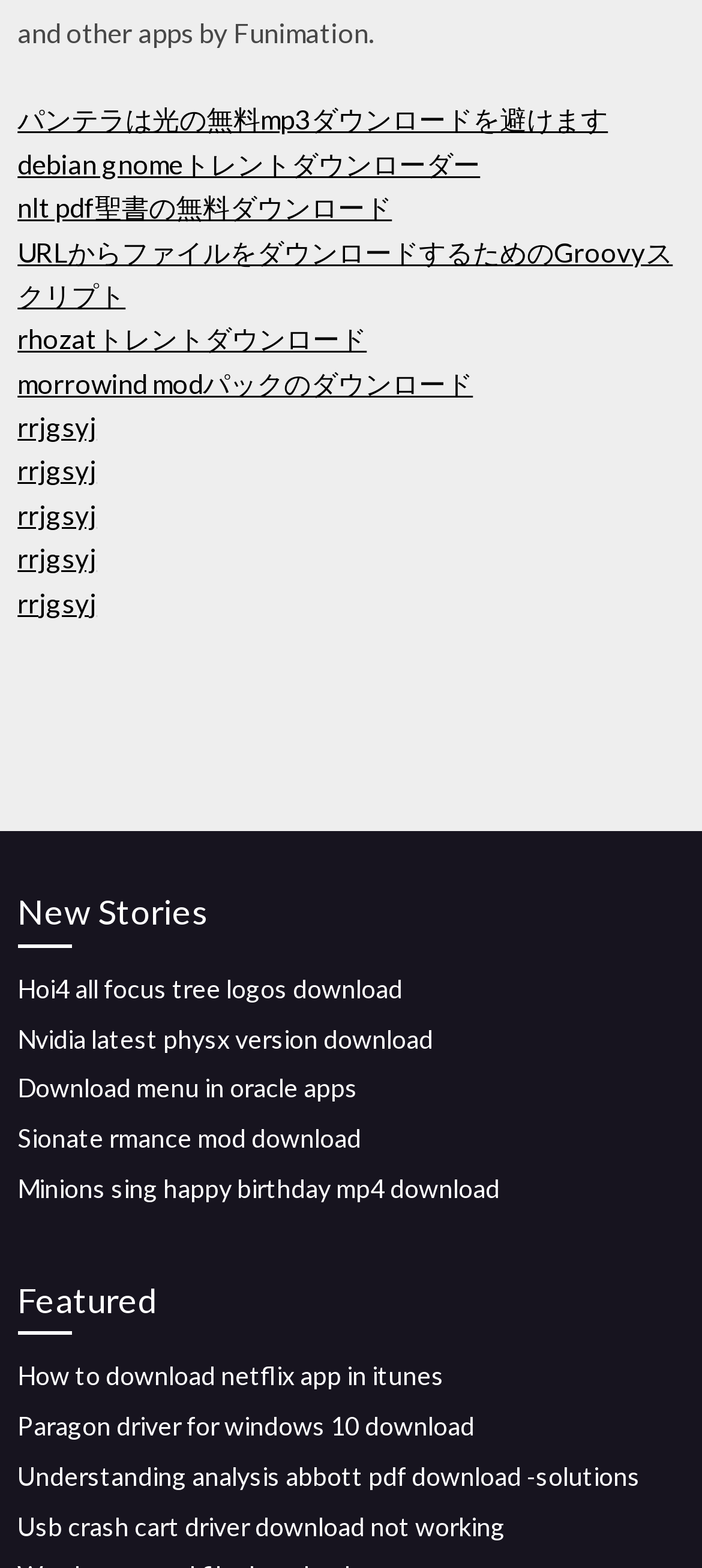Identify the bounding box coordinates of the area you need to click to perform the following instruction: "Explore debian gnomeトレントダウンローダー".

[0.025, 0.094, 0.684, 0.114]